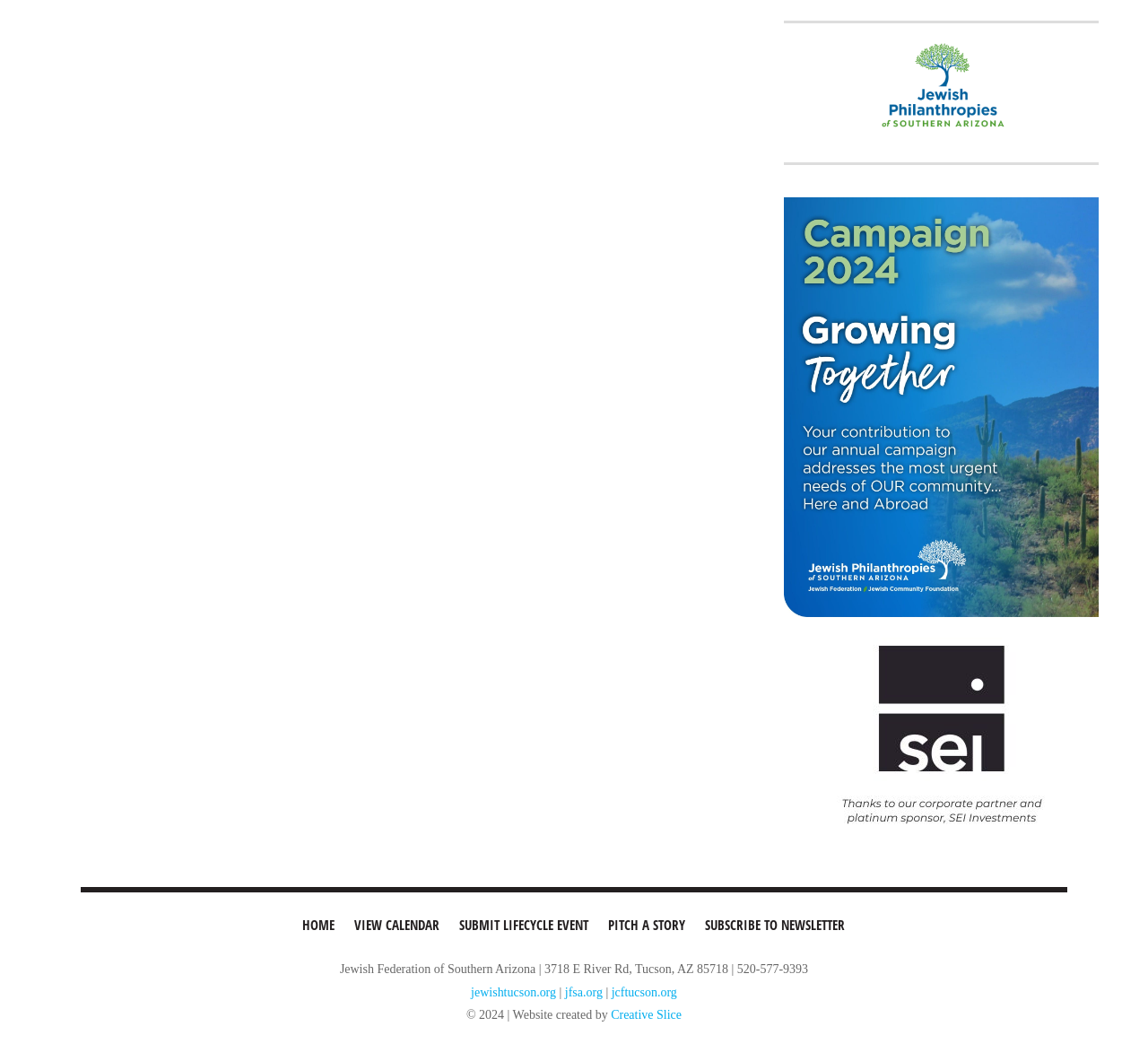Please identify the coordinates of the bounding box for the clickable region that will accomplish this instruction: "view calendar".

[0.302, 0.854, 0.39, 0.89]